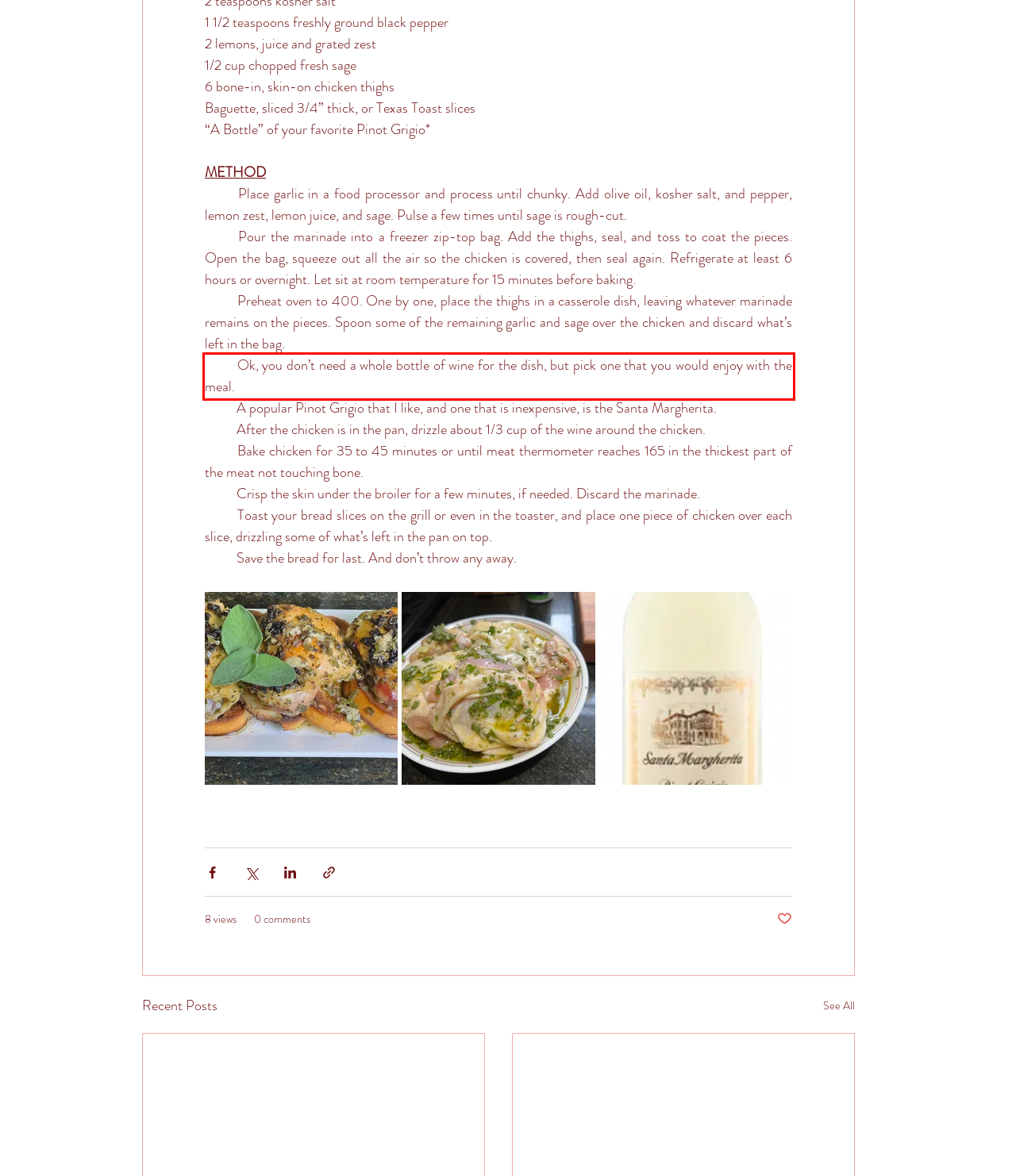Please identify the text within the red rectangular bounding box in the provided webpage screenshot.

Ok, you don’t need a whole bottle of wine for the dish, but pick one that you would enjoy with the meal.